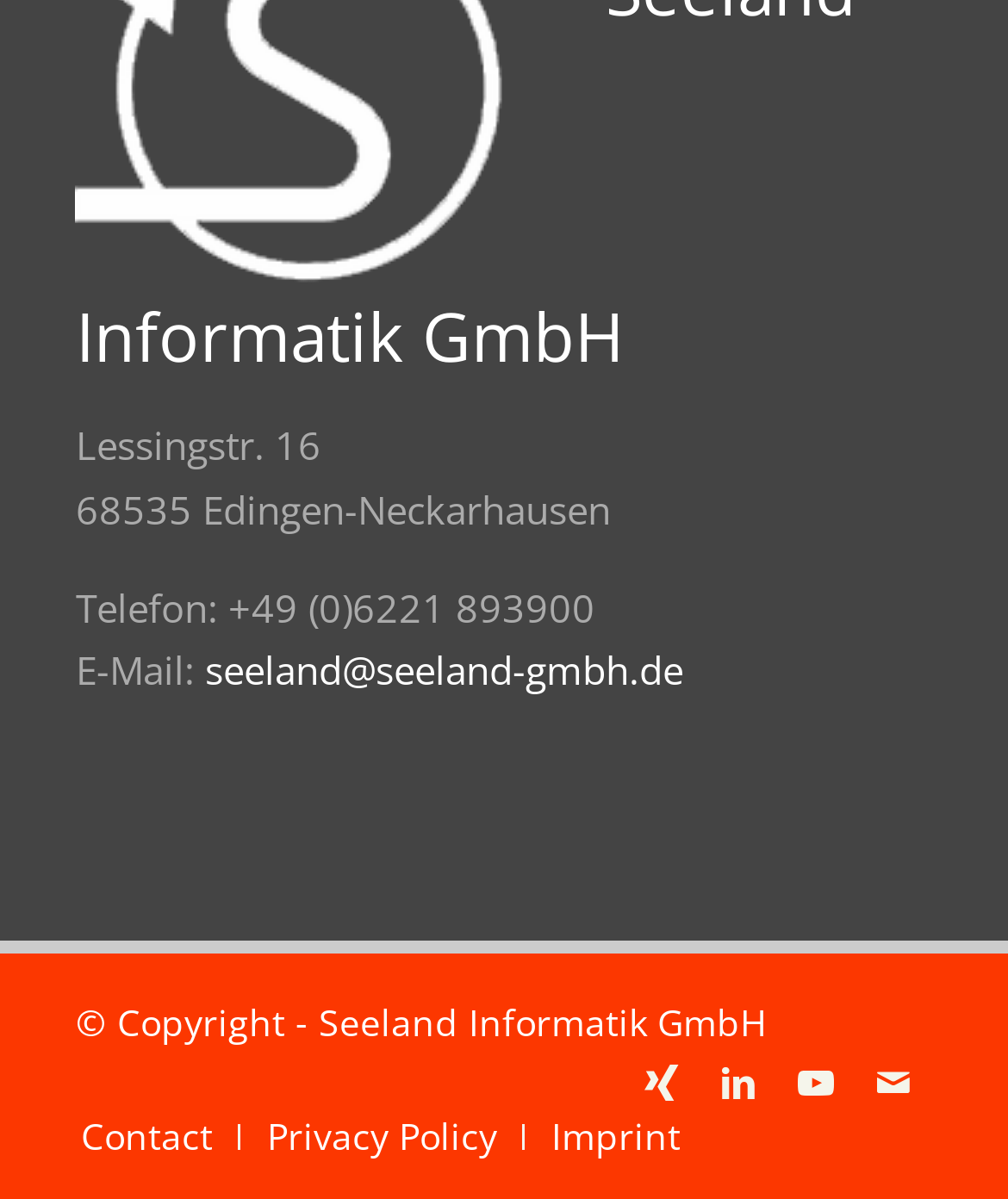Refer to the image and provide a thorough answer to this question:
What is the copyright information at the bottom of the webpage?

I found the copyright information by looking at the static text element at the bottom of the webpage, which provides the copyright information 'Copyright - Seeland Informatik GmbH'.